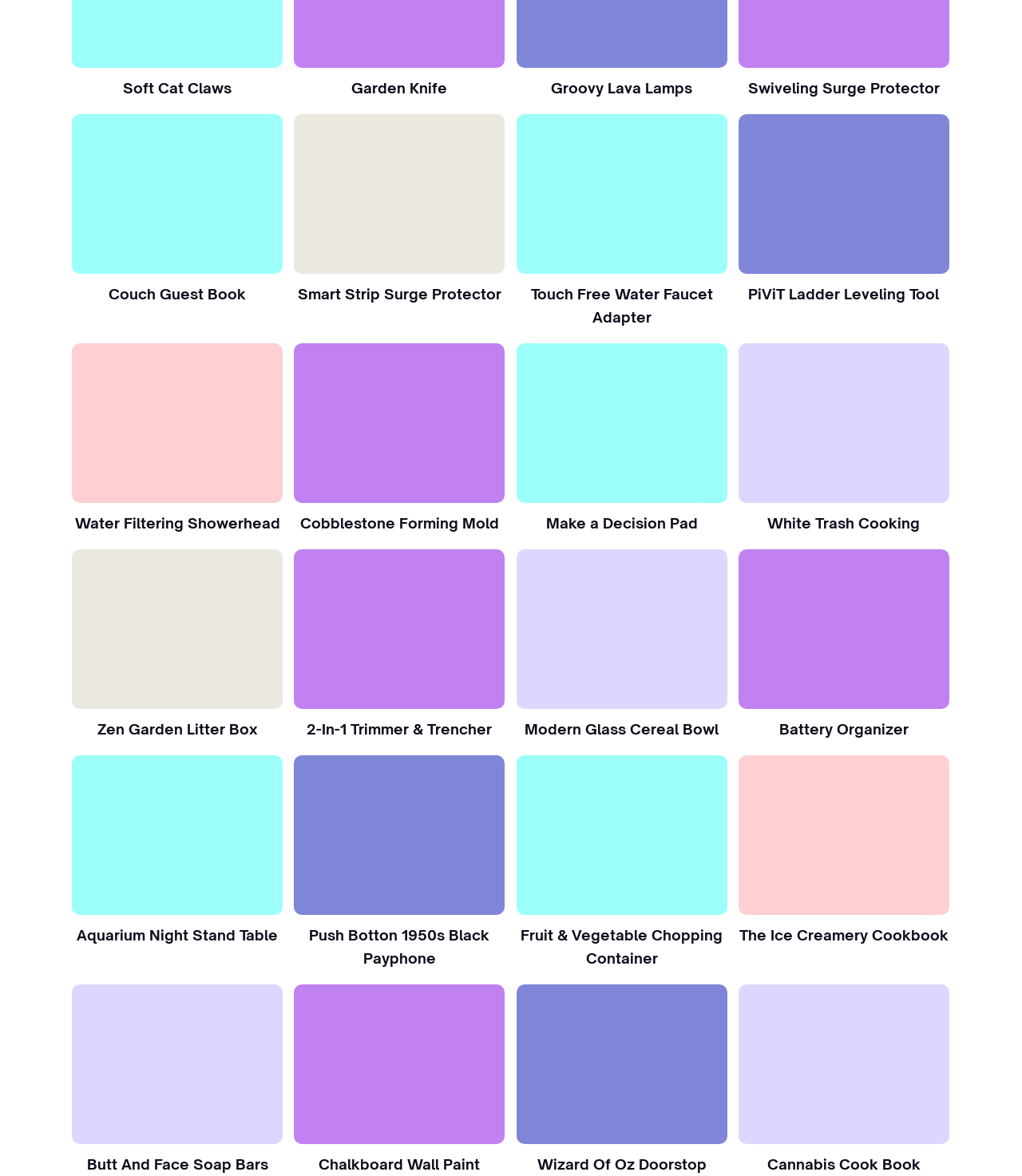Give a one-word or short phrase answer to the question: 
What is the name of the product with the image 'Cobblestone Forming Mold 1'?

Cobblestone Forming Mold